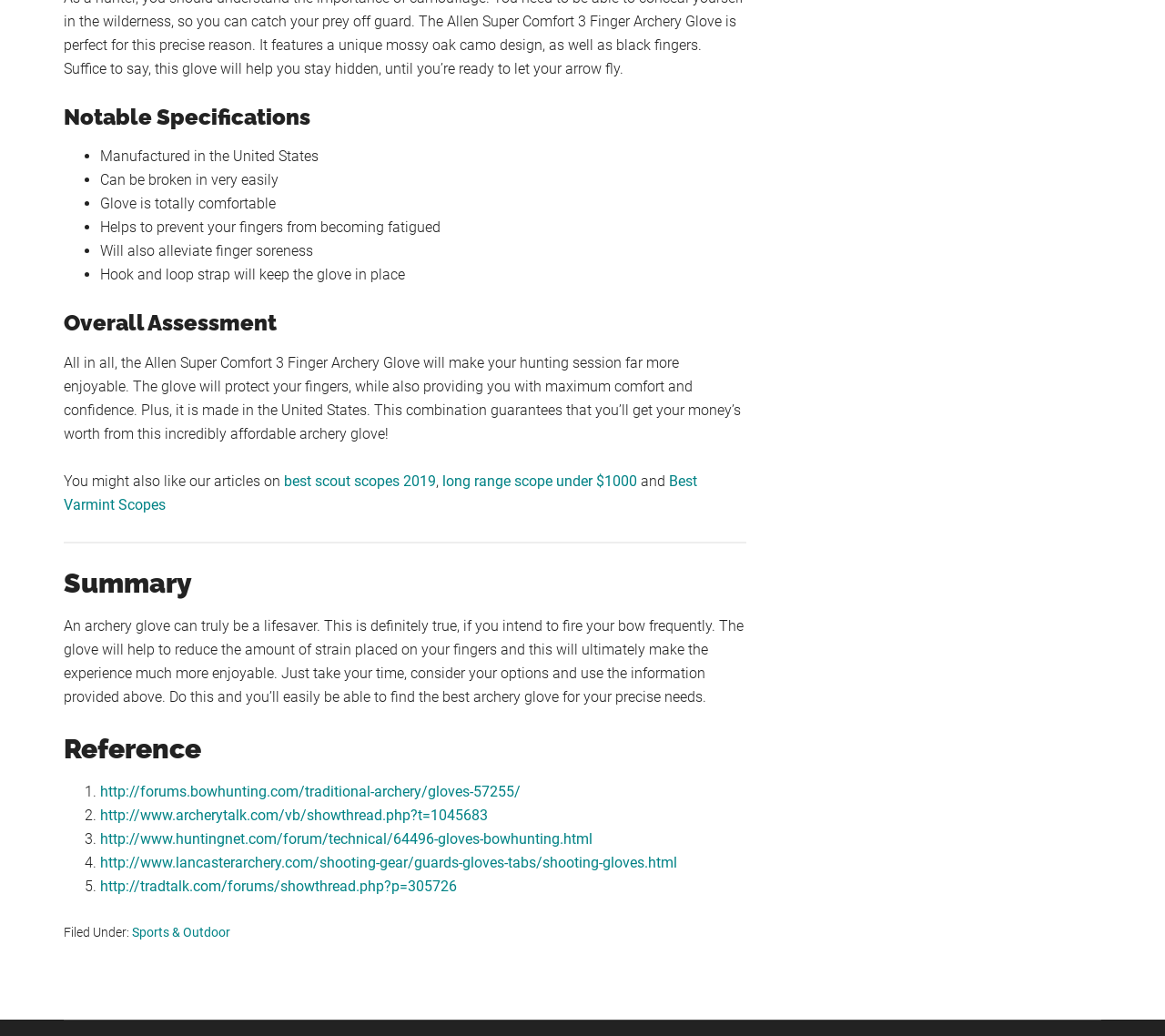Determine the bounding box coordinates of the element that should be clicked to execute the following command: "Click on the link to read about long range scope under $1000".

[0.38, 0.456, 0.547, 0.473]